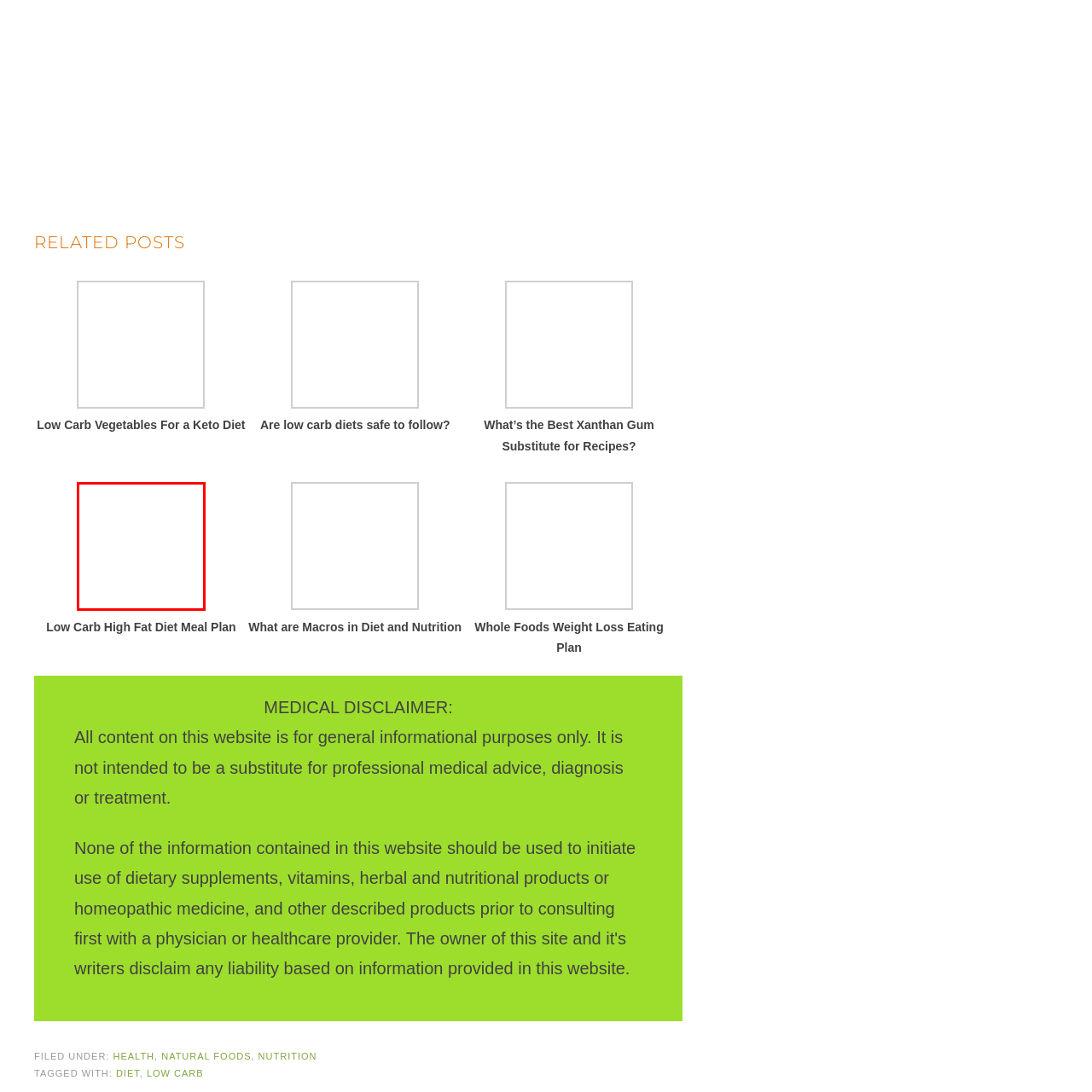Look closely at the image within the red-bordered box and thoroughly answer the question below, using details from the image: What is the focus of the meal plan?

The image relates to a section titled 'Low Carb High Fat Diet Meal Plan', which suggests that the meal plan focuses on dietary plans and nutritional strategies centered around low carbohydrate and high fat intake.